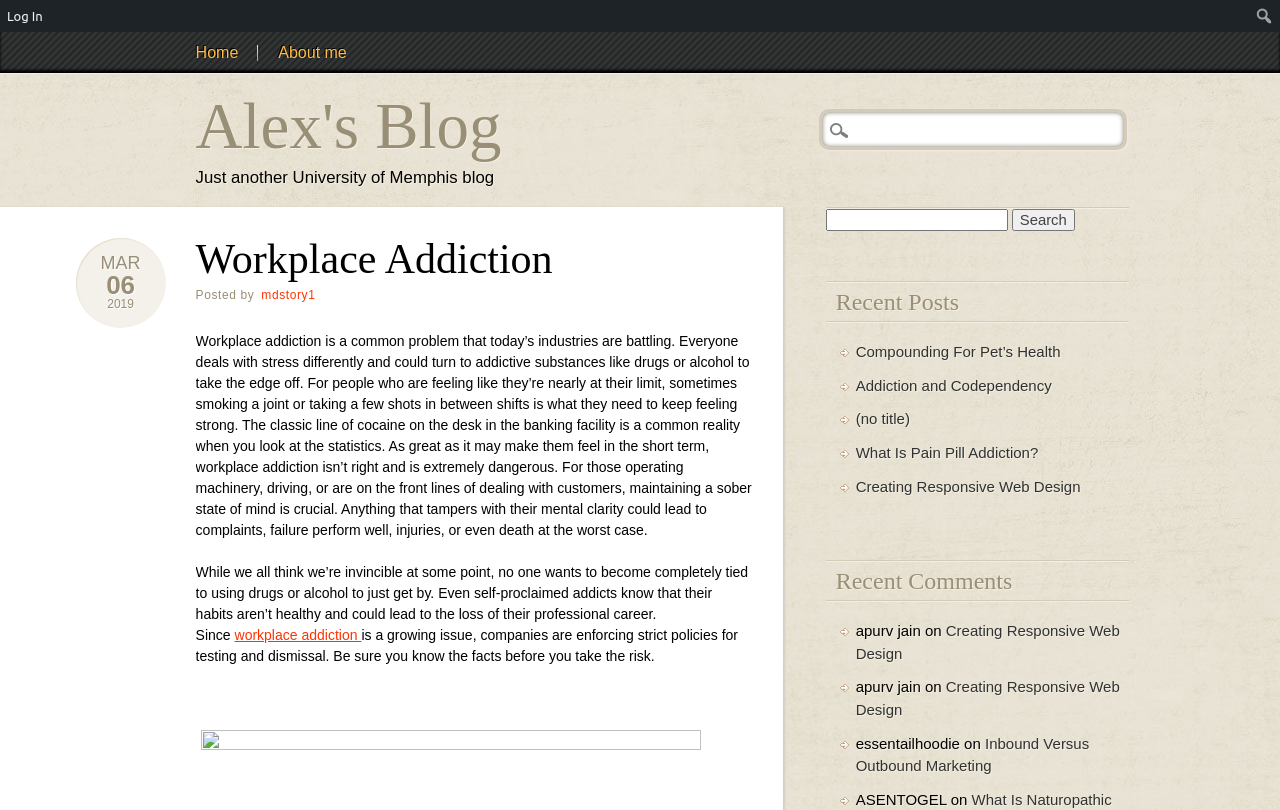Kindly provide the bounding box coordinates of the section you need to click on to fulfill the given instruction: "View recent posts".

[0.645, 0.346, 0.882, 0.399]